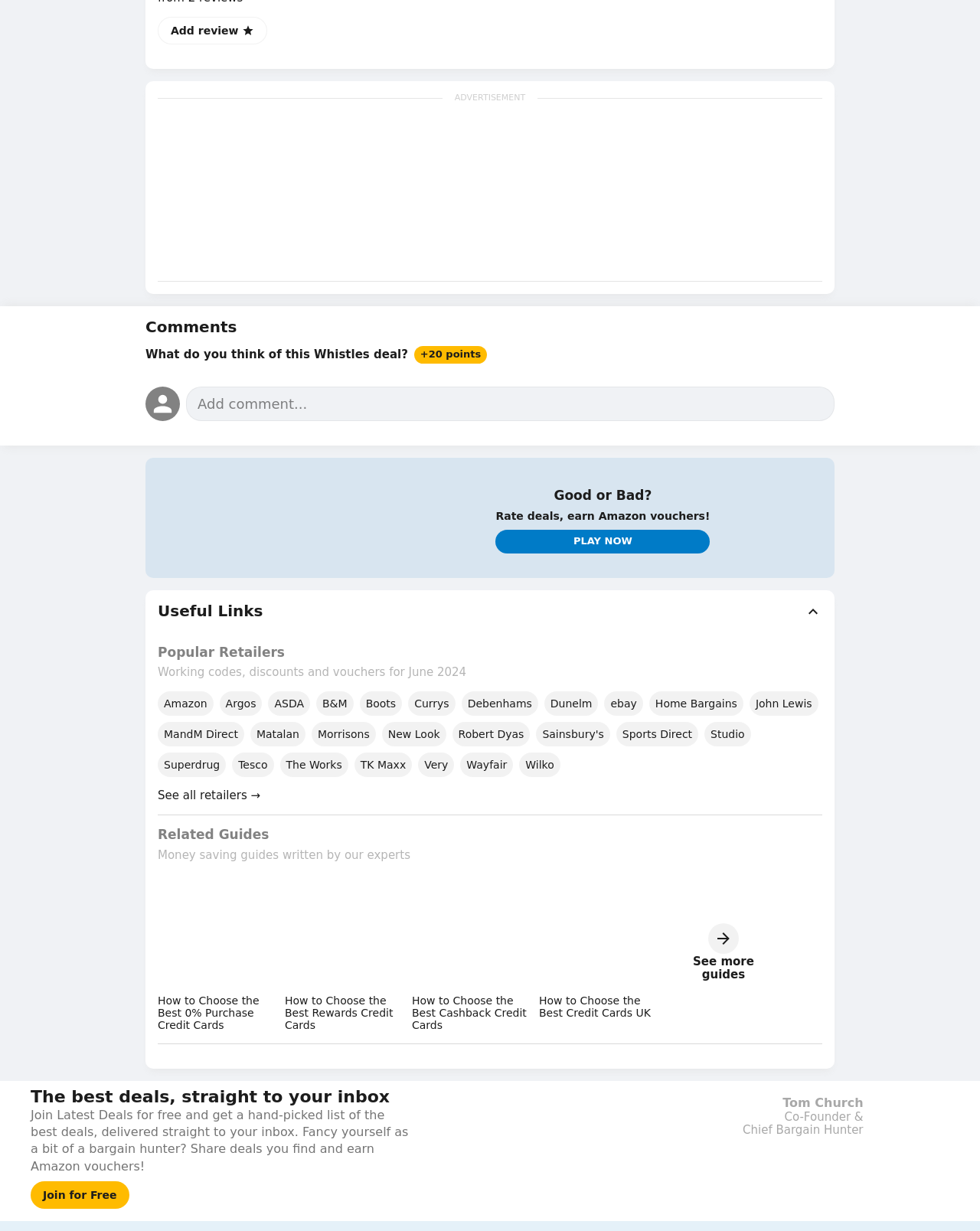Using the provided element description "Useful Links", determine the bounding box coordinates of the UI element.

[0.161, 0.489, 0.839, 0.504]